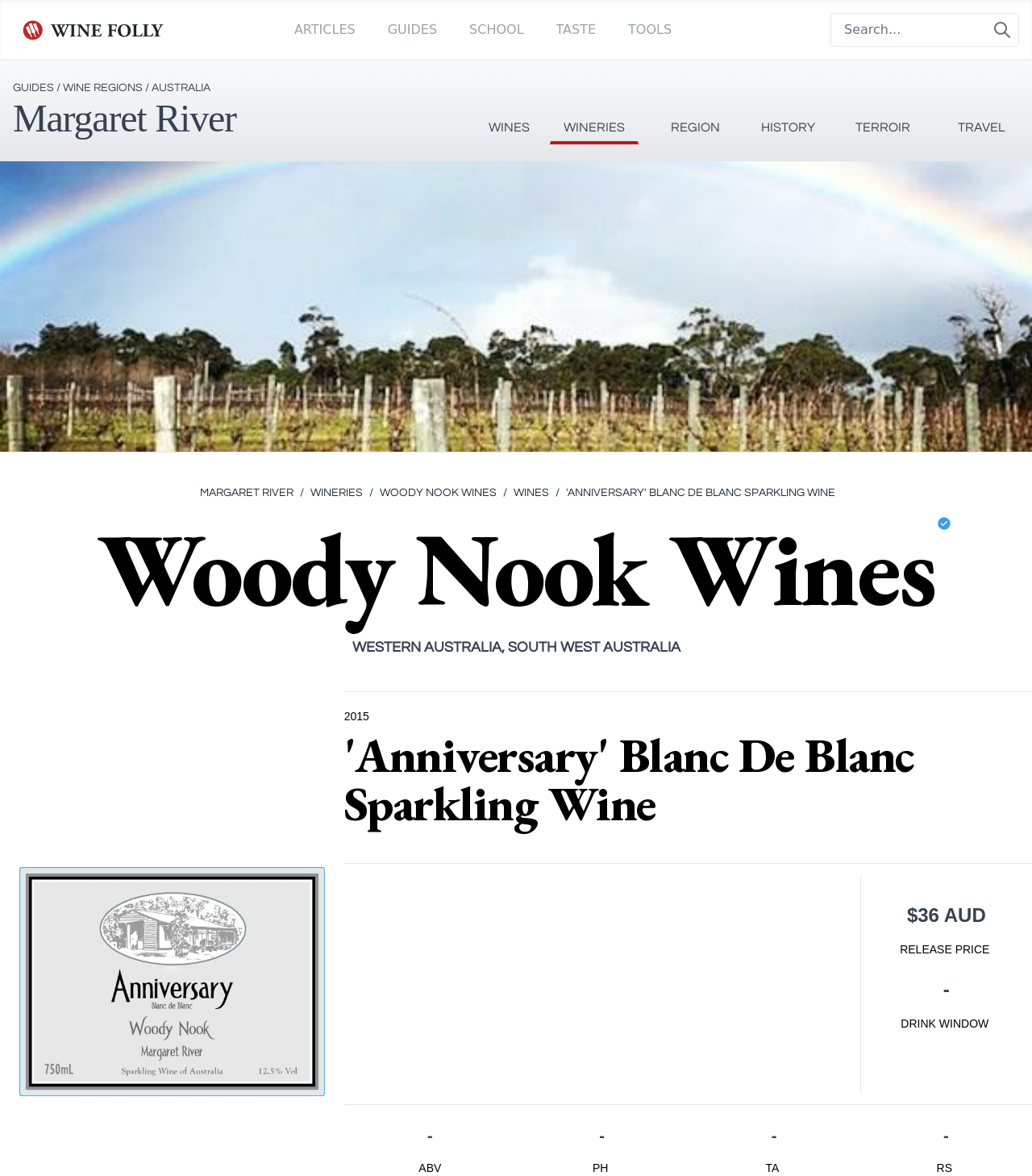Provide the bounding box coordinates for the area that should be clicked to complete the instruction: "Read the article by Bryant Garth".

None